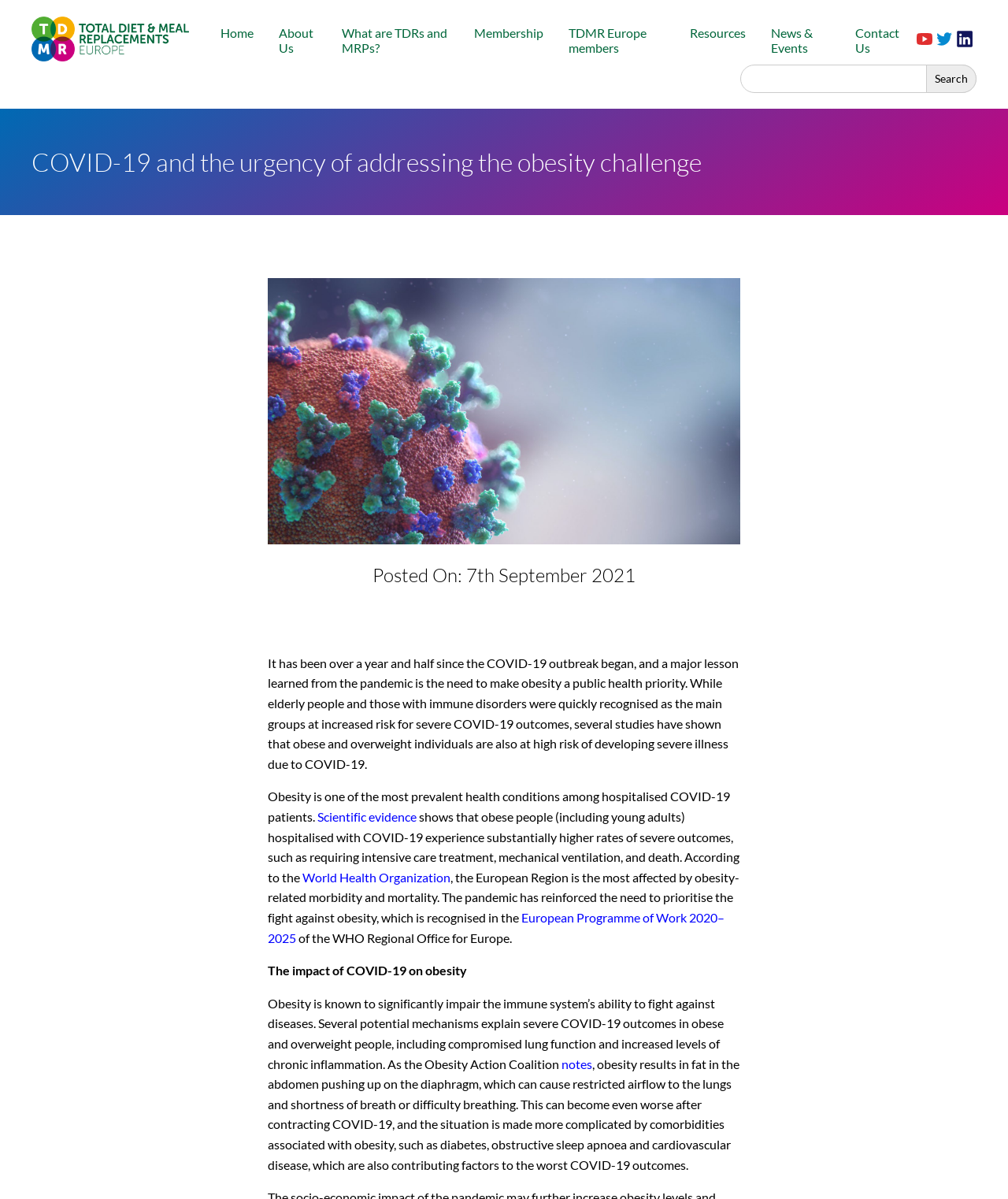Can you find the bounding box coordinates for the element that needs to be clicked to execute this instruction: "Check the latest news and events"? The coordinates should be given as four float numbers between 0 and 1, i.e., [left, top, right, bottom].

[0.765, 0.021, 0.806, 0.046]